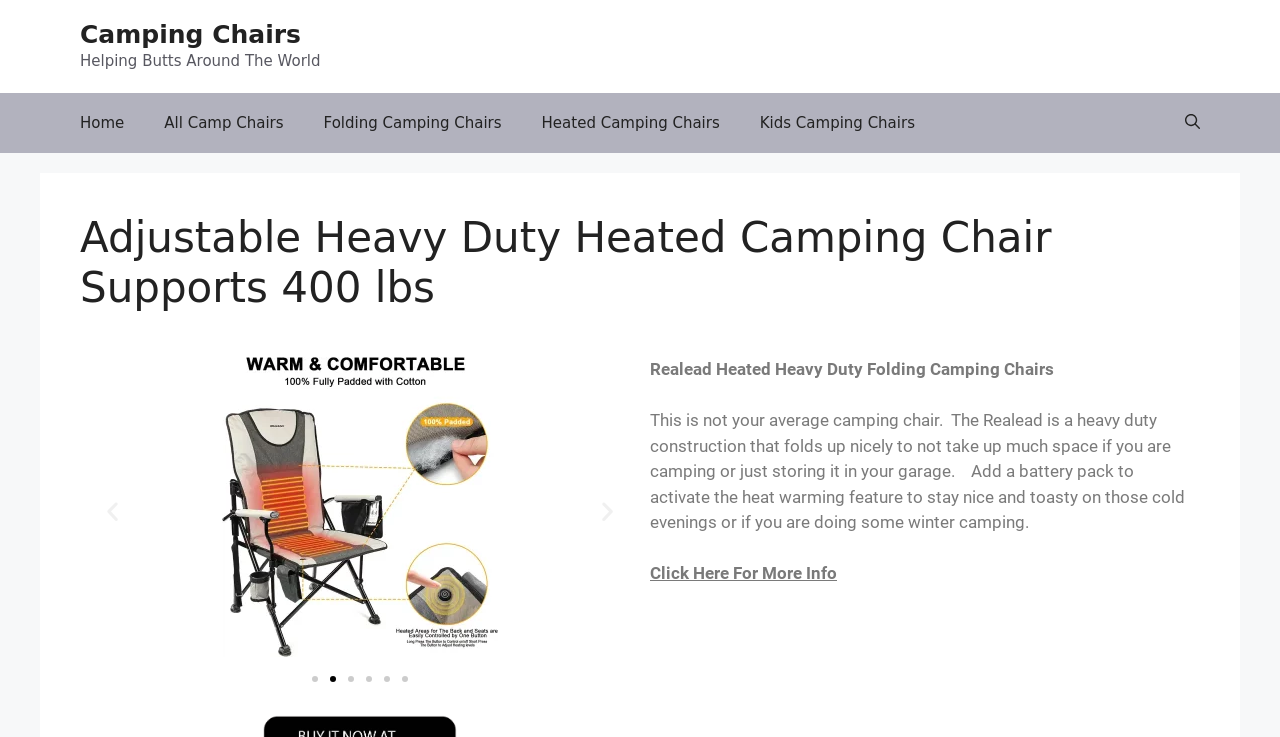Bounding box coordinates are specified in the format (top-left x, top-left y, bottom-right x, bottom-right y). All values are floating point numbers bounded between 0 and 1. Please provide the bounding box coordinate of the region this sentence describes: Heated Camping Chairs

[0.407, 0.126, 0.578, 0.207]